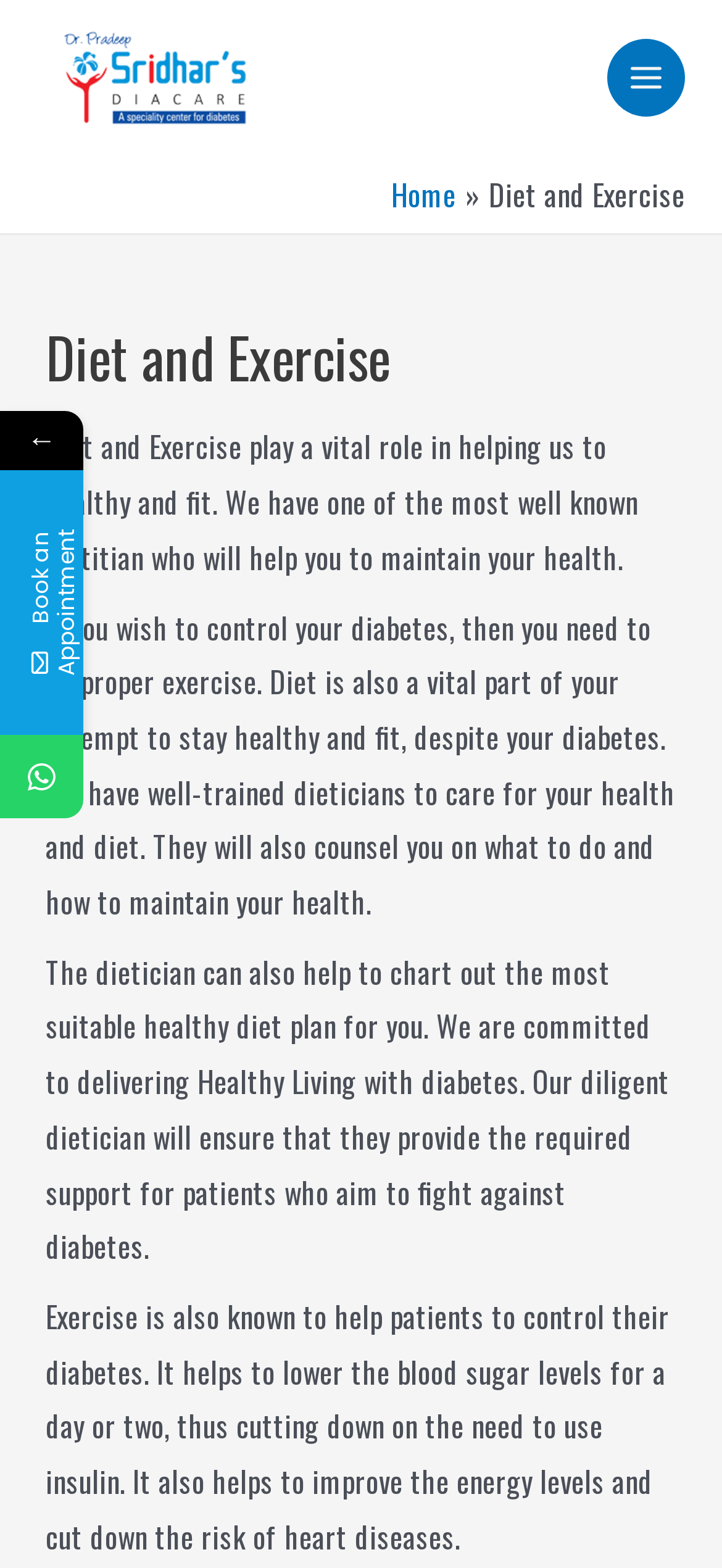What is the name of the dietitian?
Based on the visual details in the image, please answer the question thoroughly.

The webpage does not explicitly mention the name of the dietitian. It only mentions that they have one of the most well-known dietitians who can help with maintaining health and fitness.